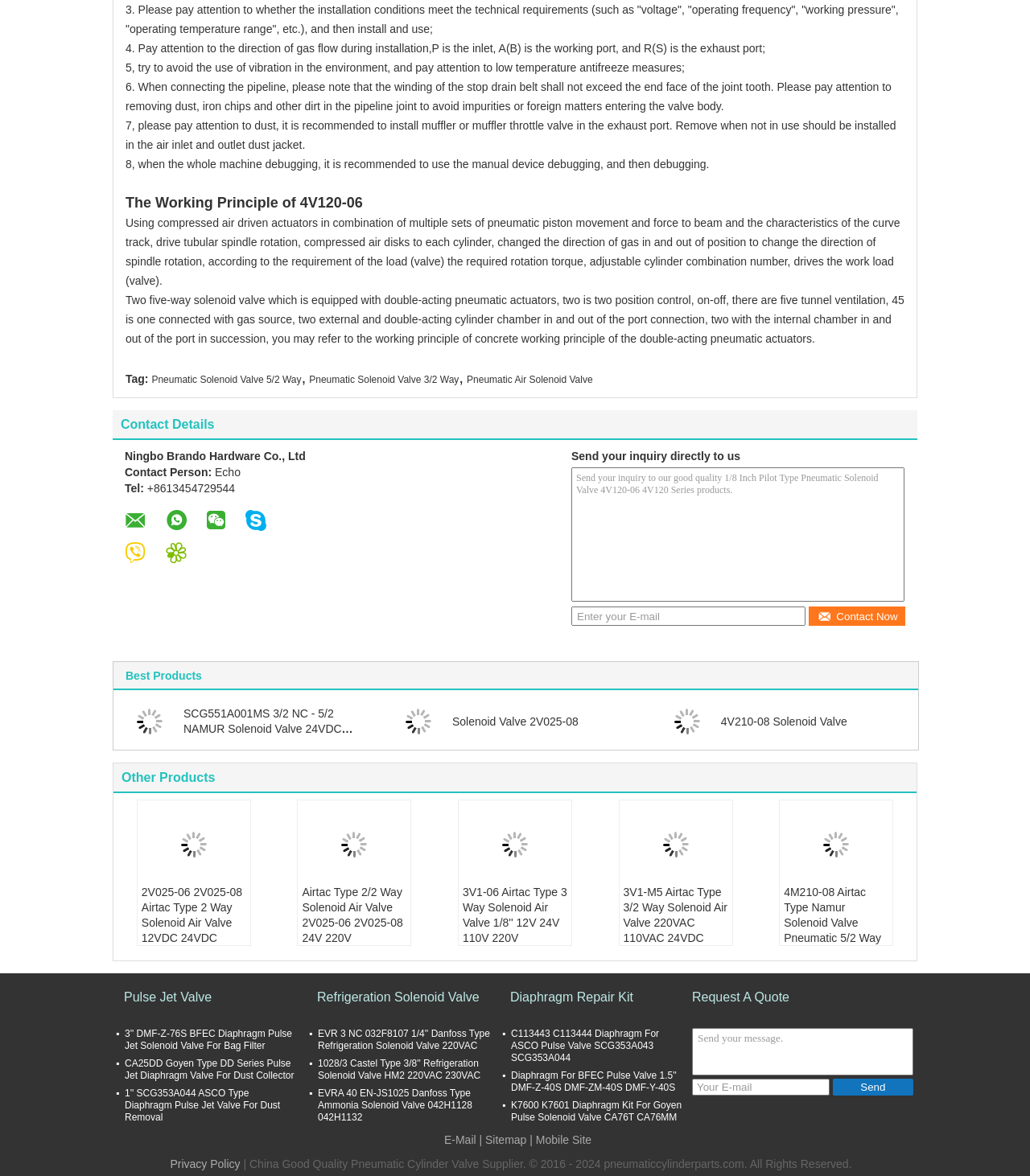How many ways are there to contact the company?
Please use the image to provide an in-depth answer to the question.

There are two ways to contact the company, either by sending an inquiry directly through the website or by contacting the company through the provided phone number and email address.